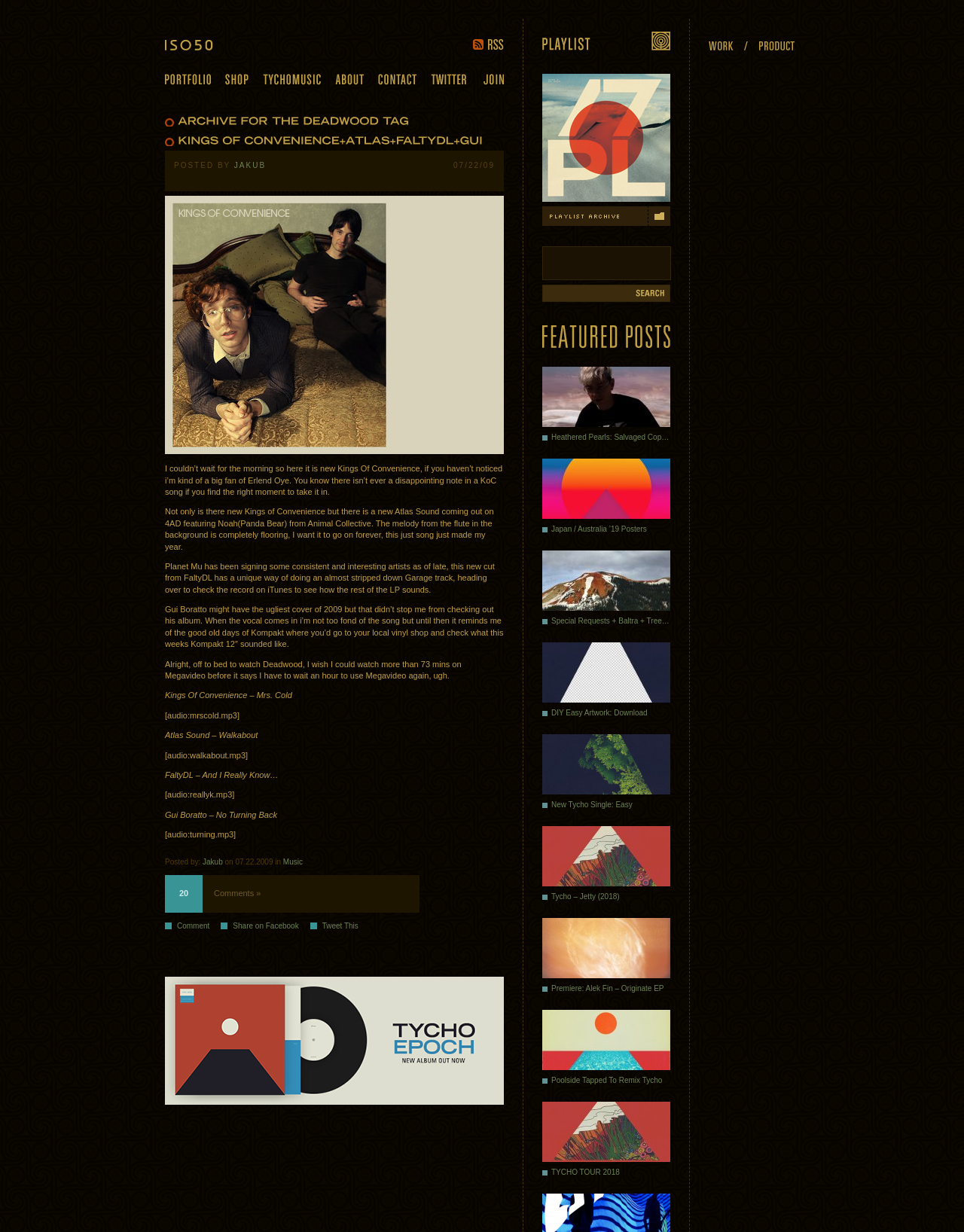Provide a brief response using a word or short phrase to this question:
What is the category of the post?

Music